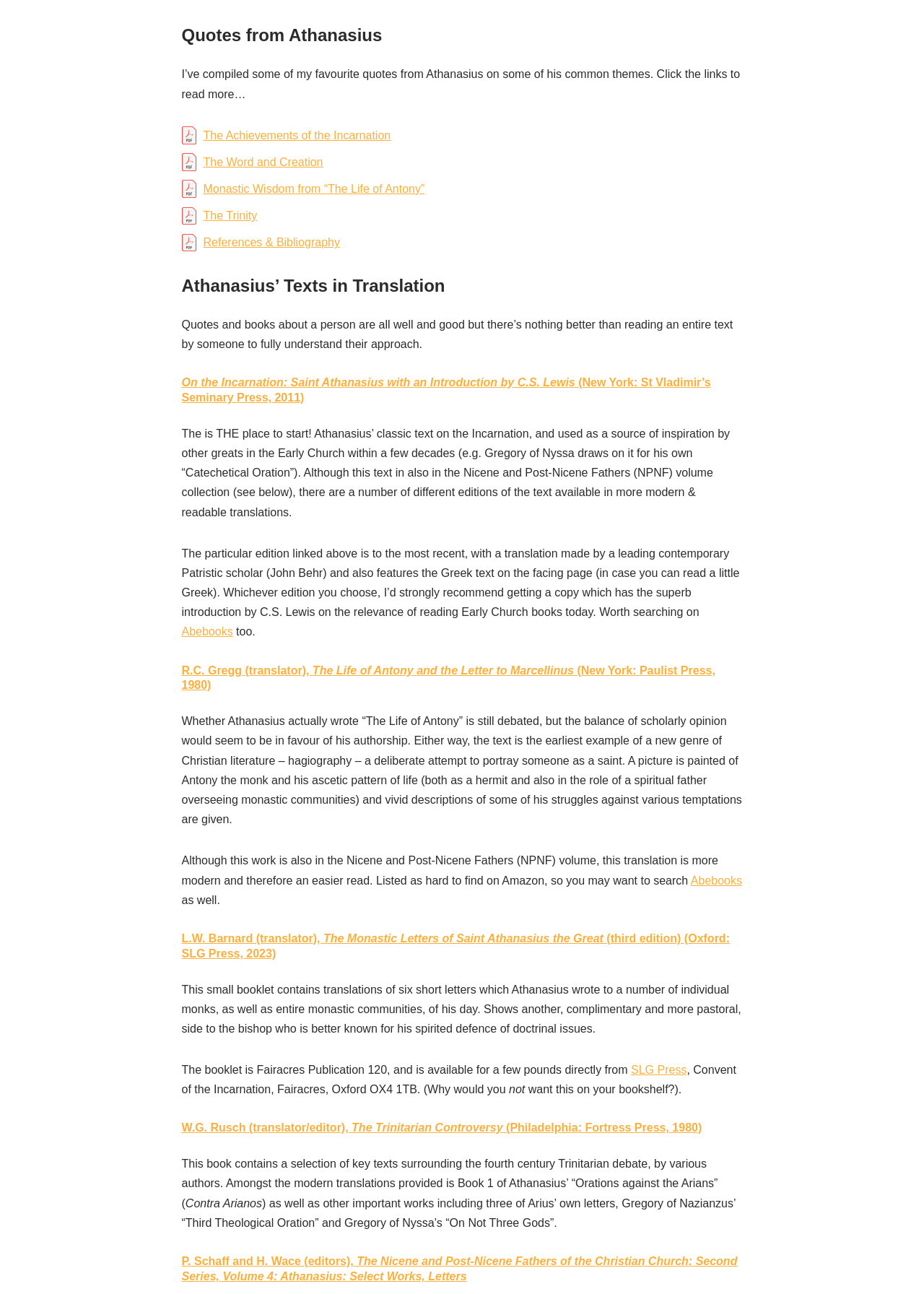Identify the bounding box coordinates of the section that should be clicked to achieve the task described: "Click the link to read more about The Achievements of the Incarnation".

[0.22, 0.1, 0.423, 0.109]